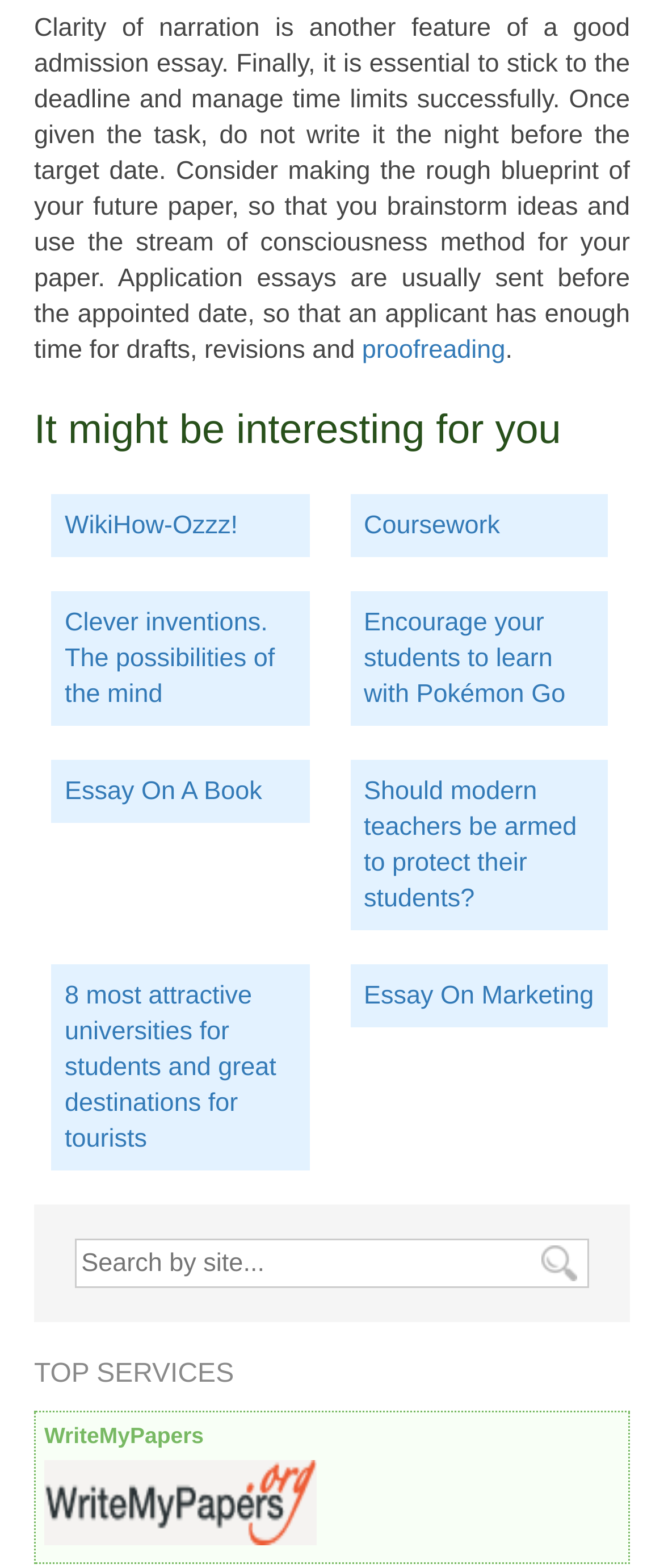Please give the bounding box coordinates of the area that should be clicked to fulfill the following instruction: "click on the link to learn about proofreading". The coordinates should be in the format of four float numbers from 0 to 1, i.e., [left, top, right, bottom].

[0.545, 0.214, 0.761, 0.233]